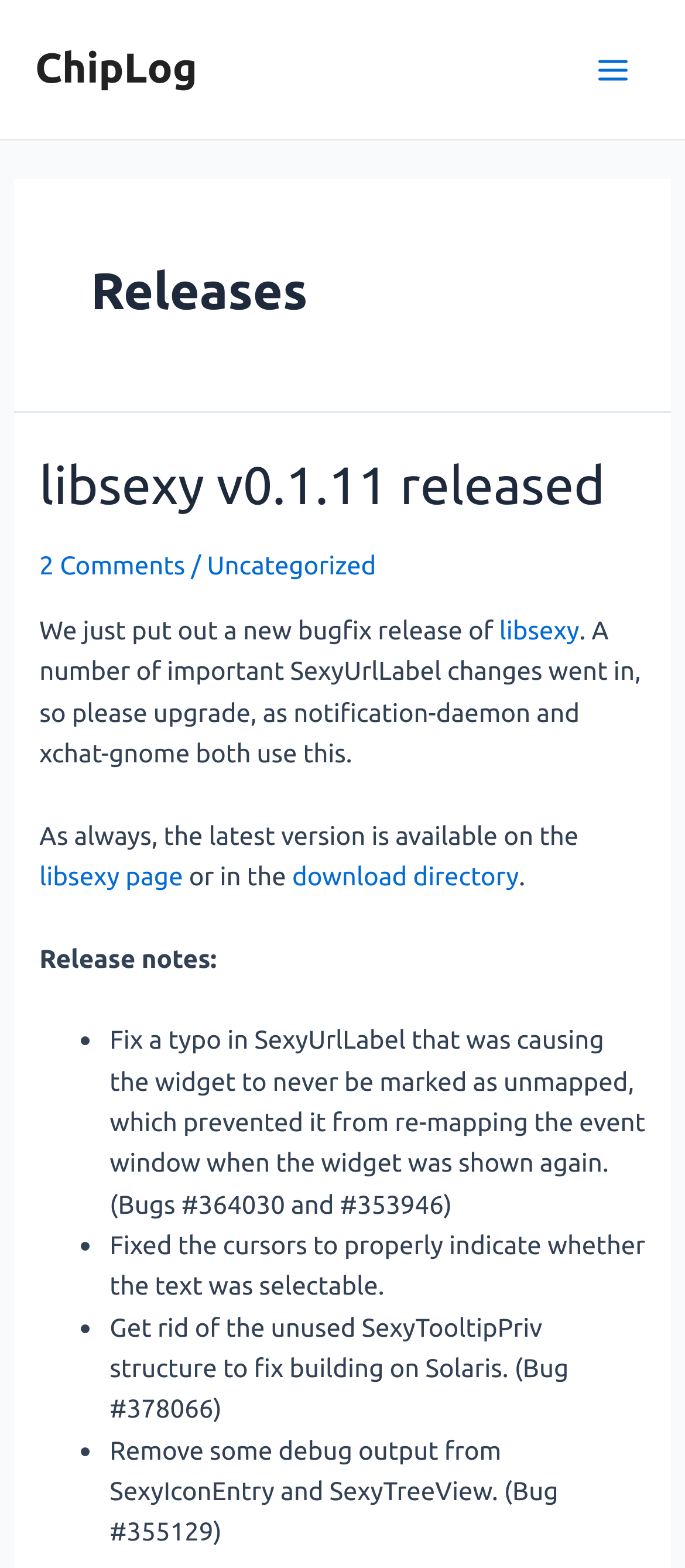Please specify the bounding box coordinates of the clickable section necessary to execute the following command: "view libsexy v0.1.11 release notes".

[0.058, 0.29, 0.883, 0.328]